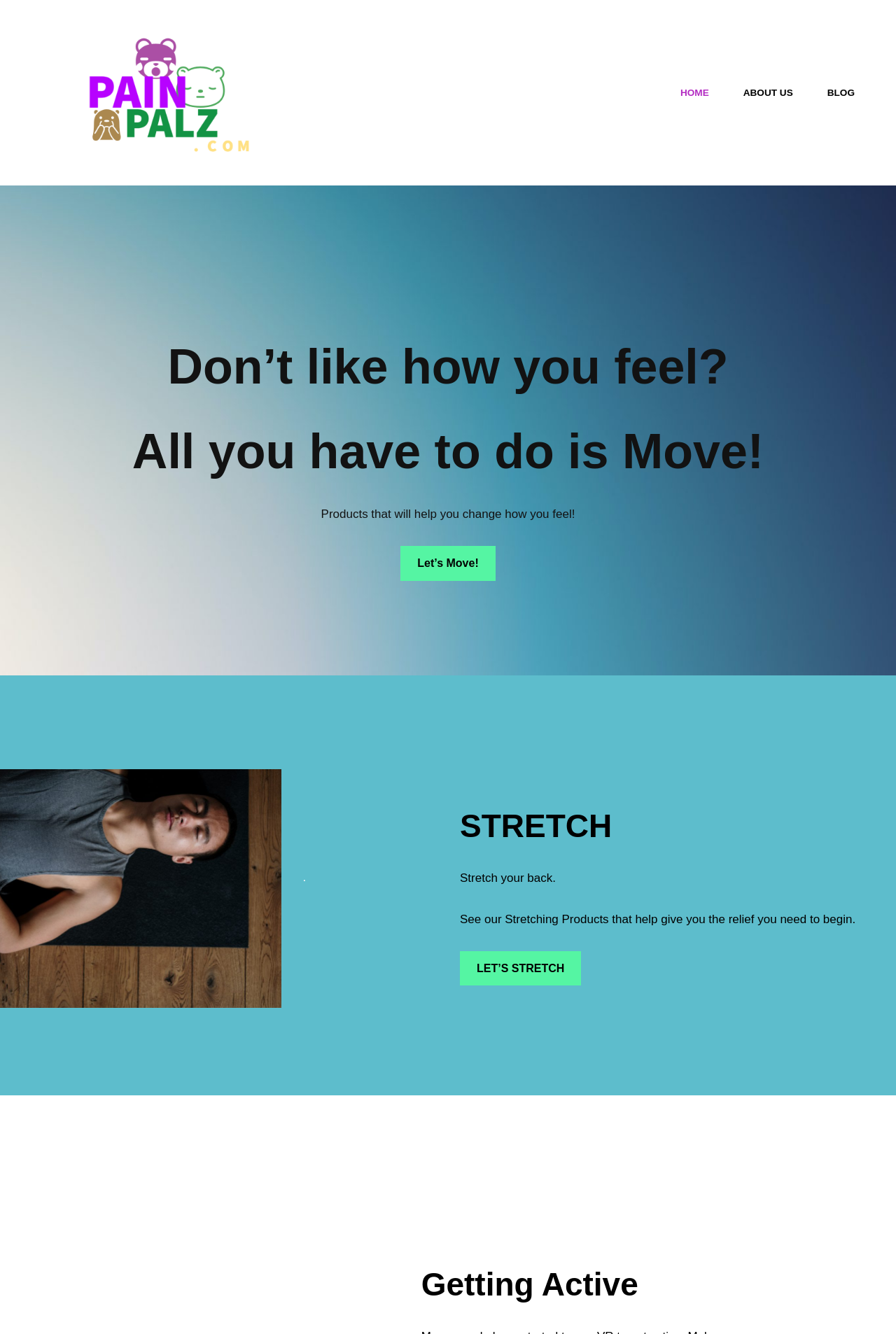Find the UI element described as: "Skip to content" and predict its bounding box coordinates. Ensure the coordinates are four float numbers between 0 and 1, [left, top, right, bottom].

[0.0, 0.017, 0.023, 0.027]